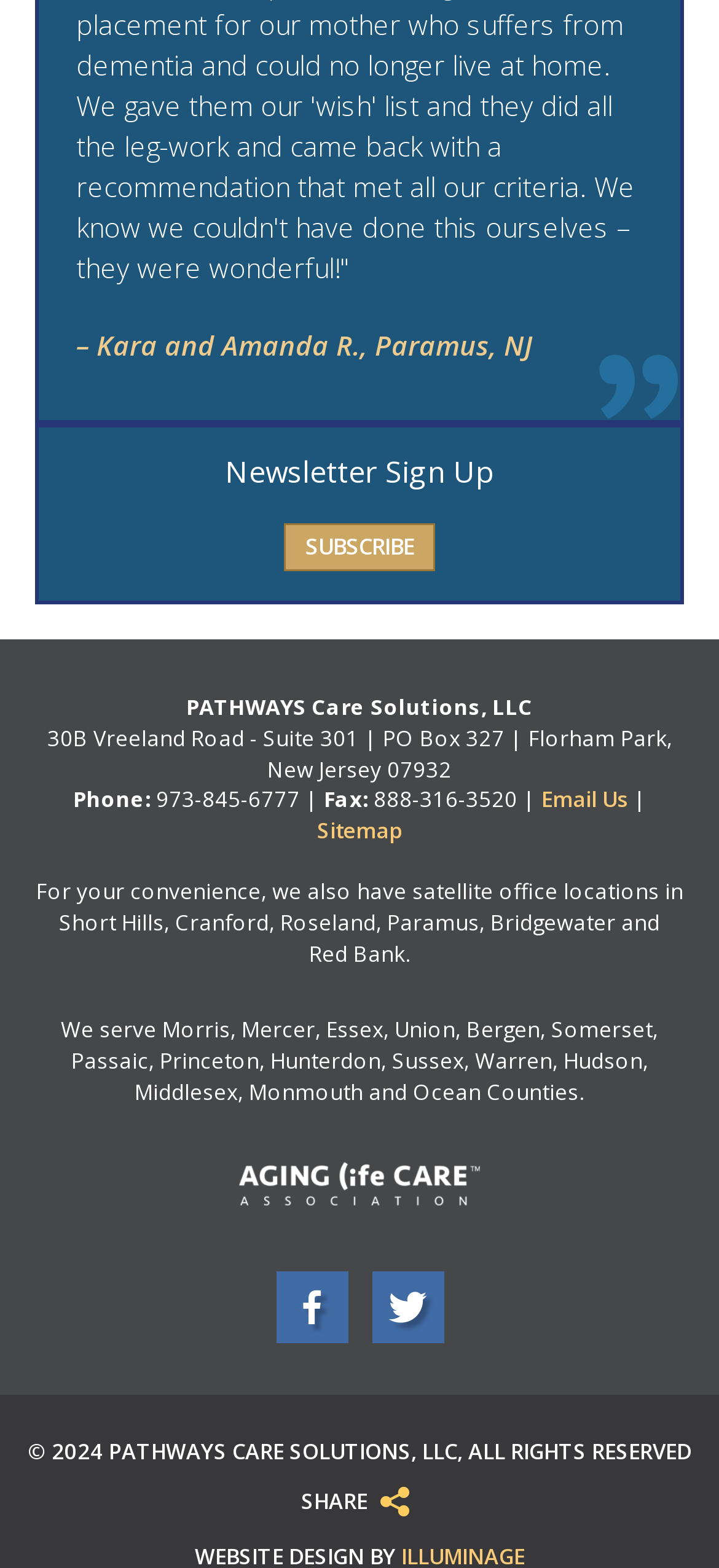Using the element description Email Us, predict the bounding box coordinates for the UI element. Provide the coordinates in (top-left x, top-left y, bottom-right x, bottom-right y) format with values ranging from 0 to 1.

[0.753, 0.501, 0.873, 0.519]